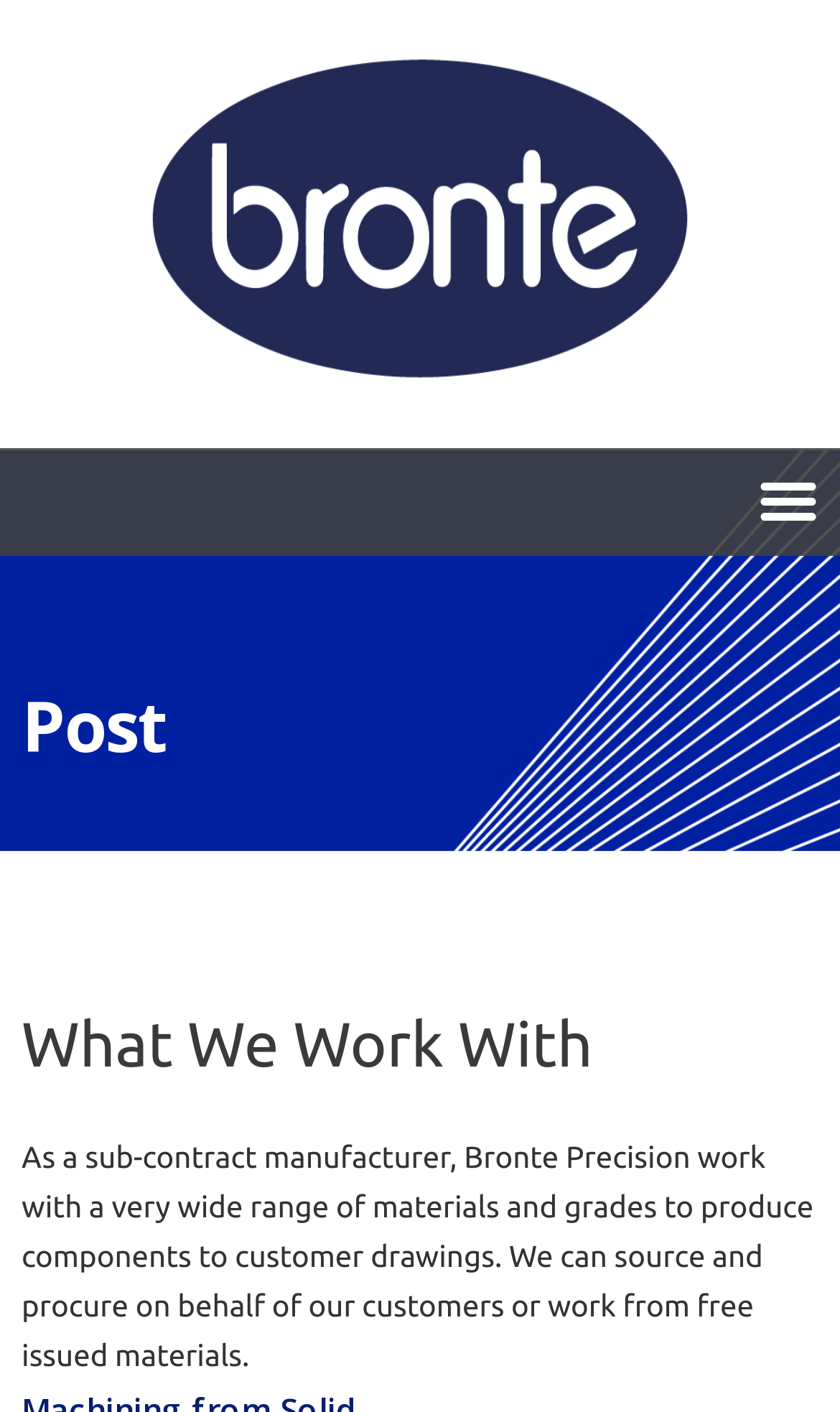Determine the bounding box coordinates of the UI element described by: "Menu".

[0.903, 0.317, 0.974, 0.375]